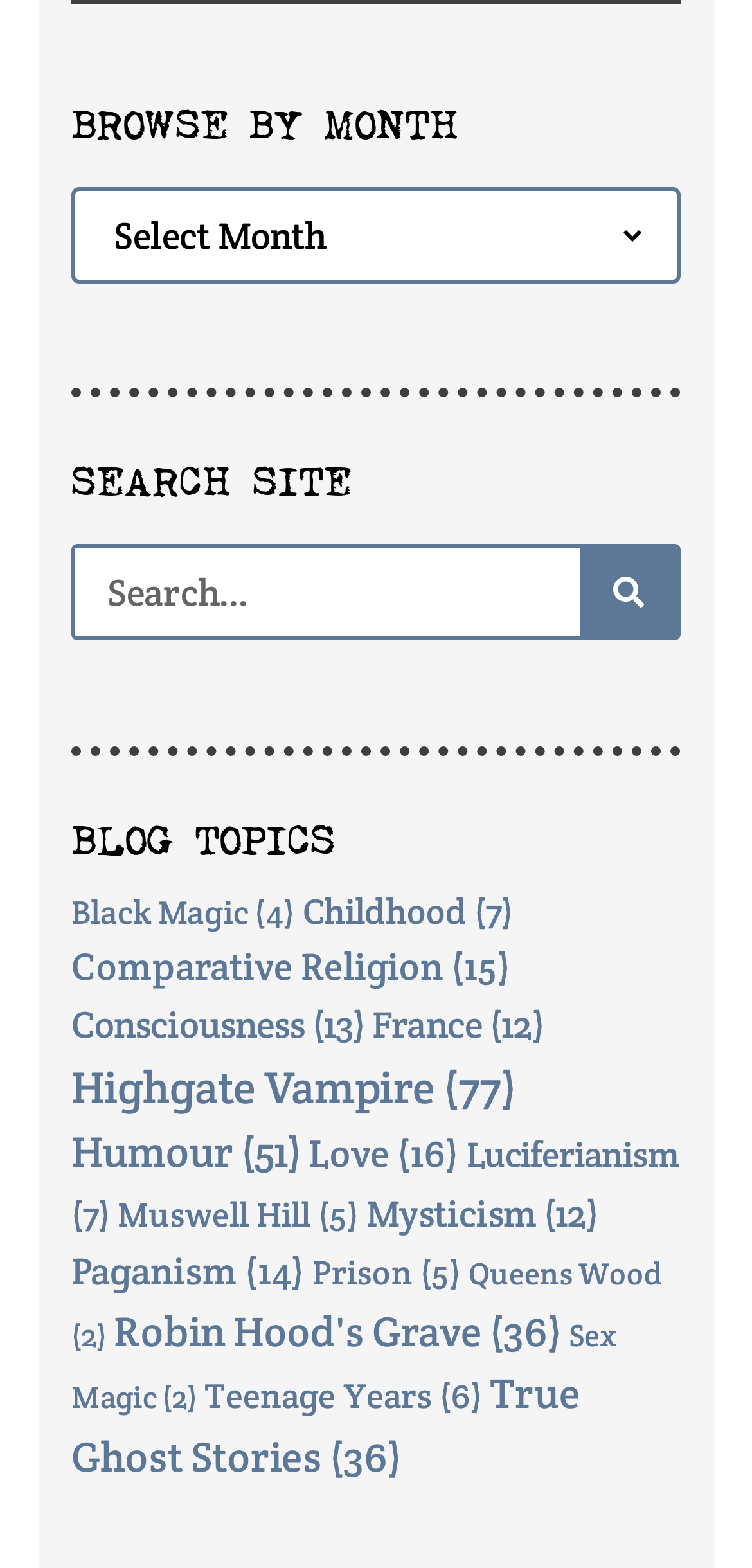Please analyze the image and give a detailed answer to the question:
What is the purpose of the search box?

The search box is located below the 'SEARCH SITE' heading, and it has a button labeled 'Search'. This suggests that the purpose of the search box is to allow users to search the site for specific content.